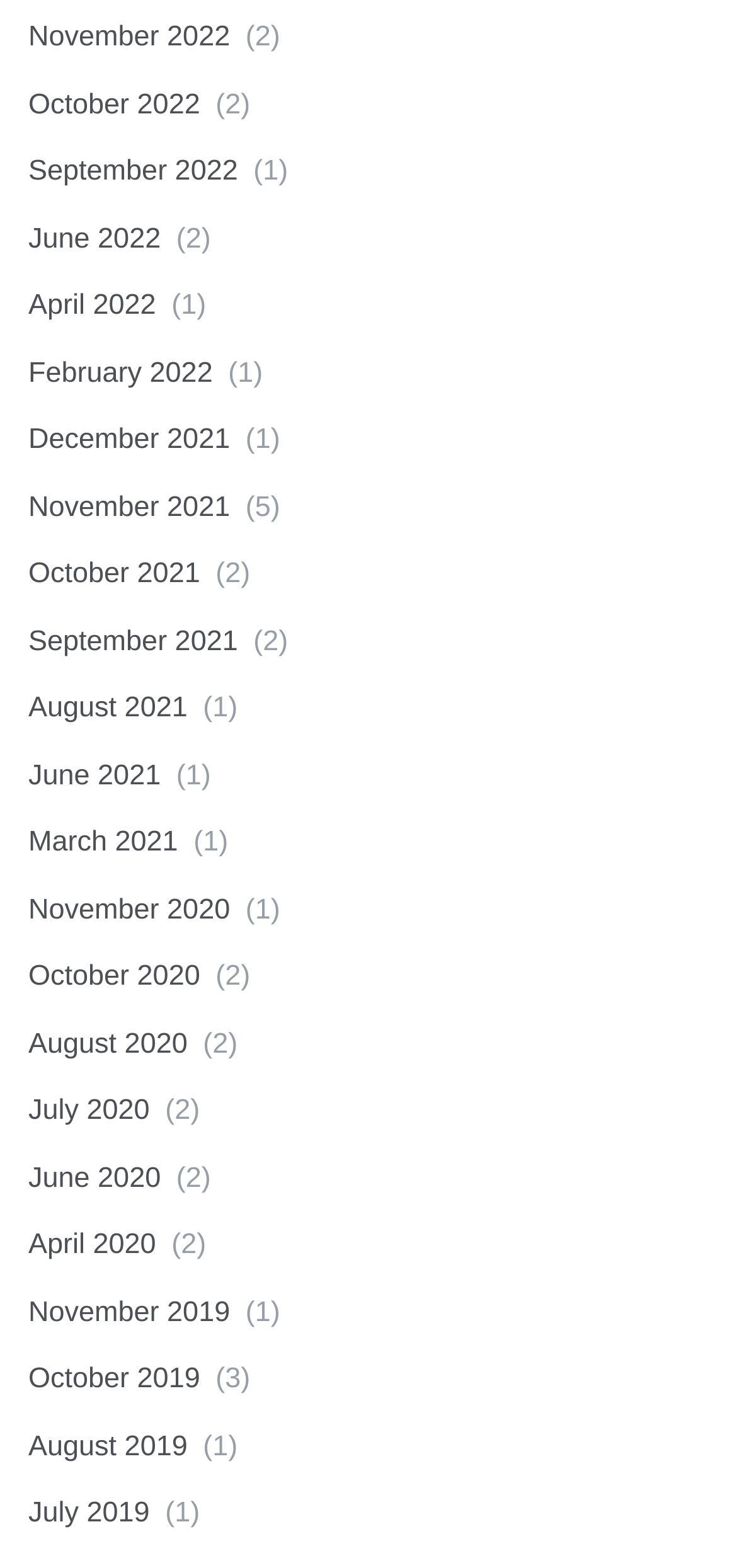Respond concisely with one word or phrase to the following query:
What is the earliest month listed?

July 2019